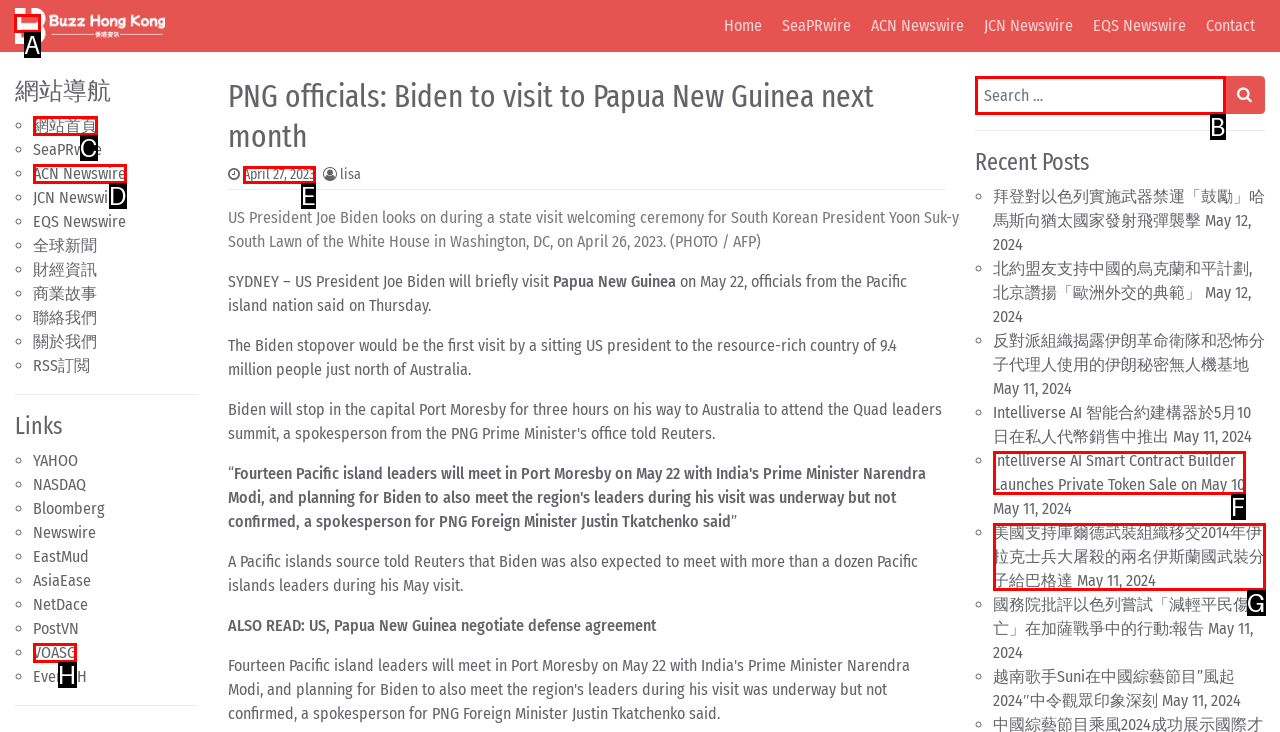Refer to the element description: aria-label="Search input" name="s" placeholder="Search …" and identify the matching HTML element. State your answer with the appropriate letter.

B